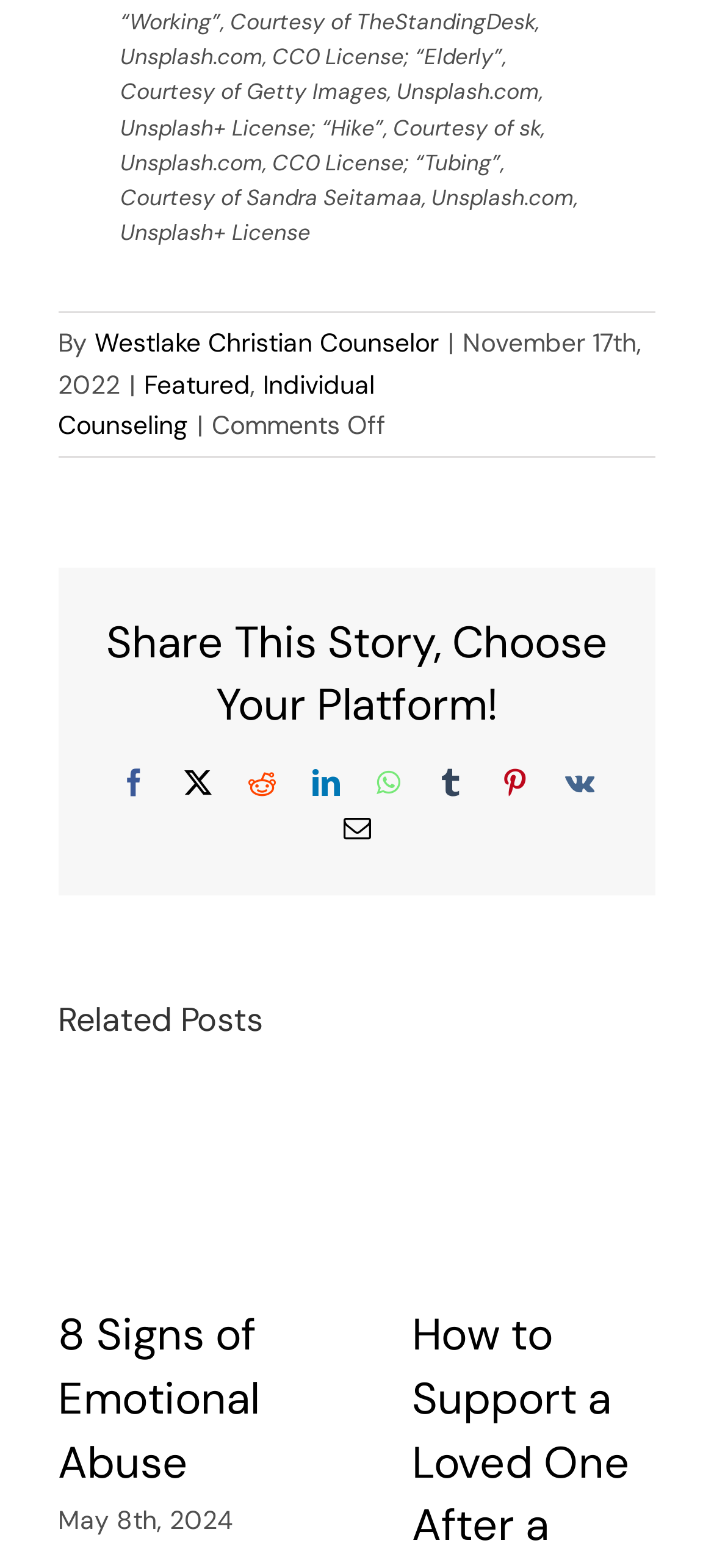Pinpoint the bounding box coordinates of the clickable element needed to complete the instruction: "Read the article about 8 Signs of Emotional Abuse". The coordinates should be provided as four float numbers between 0 and 1: [left, top, right, bottom].

[0.081, 0.701, 0.423, 0.805]